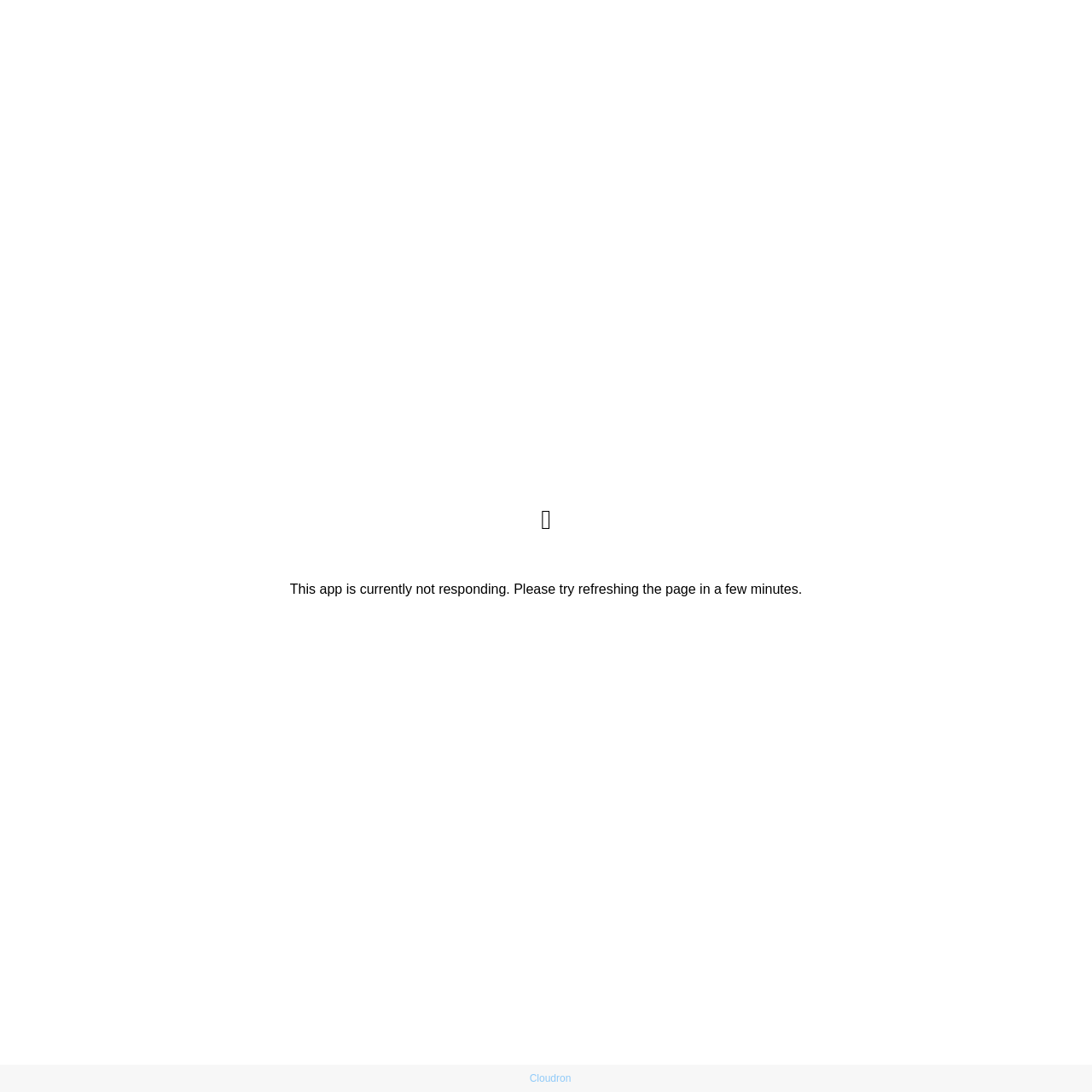Using the element description: "Cloudron", determine the bounding box coordinates. The coordinates should be in the format [left, top, right, bottom], with values between 0 and 1.

[0.485, 0.982, 0.523, 0.993]